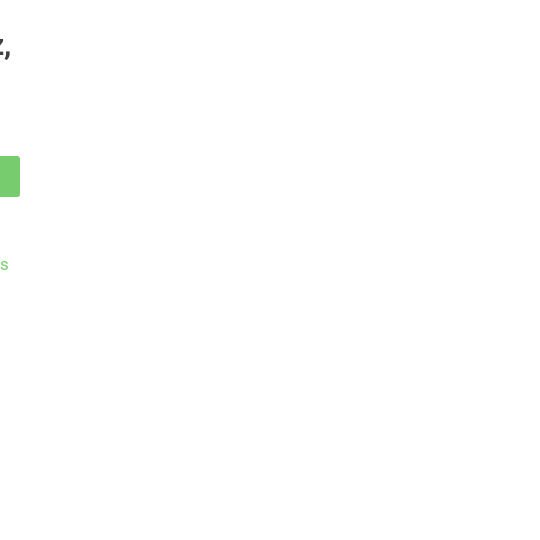Generate a detailed explanation of the scene depicted in the image.

The image features a promotional representation for a product titled "Biztonsági szállító és tároló vízálló táska," specifically designed for holding 20 LTO cartridges without jewel cases. It highlights its key attributes such as being airtight, waterproof, and impact-resistant, making it ideal for secure storage and transport. The case also includes features like an automatic pressure release valve and is padlockable, ensuring extra security. Additionally, it meets airline carry-on regulations and comes with a lifetime warranty against manufacturing defects. The pricing displayed indicates a value of 99,500 Ft, plus an additional 27% VAT.